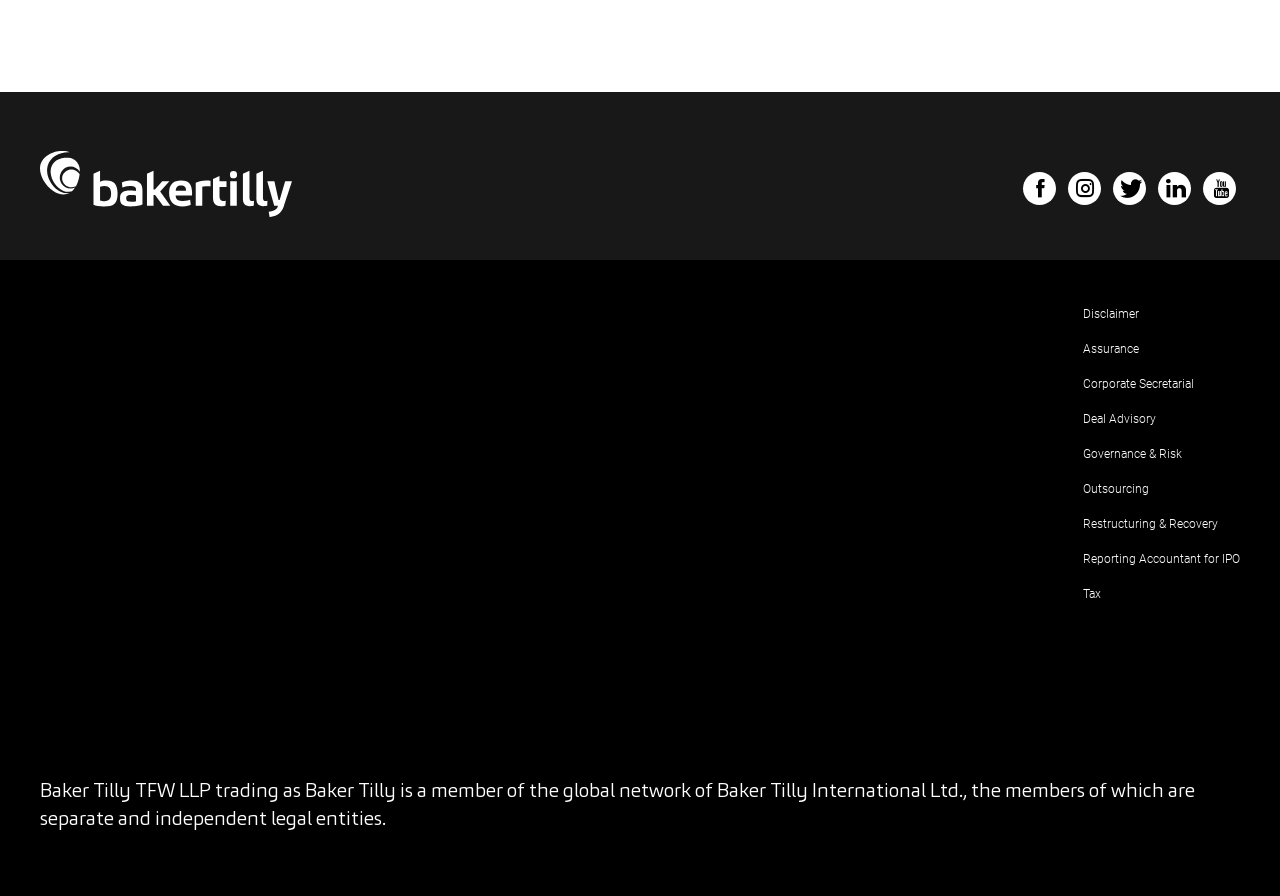Please find the bounding box coordinates of the element that needs to be clicked to perform the following instruction: "View Disclaimer". The bounding box coordinates should be four float numbers between 0 and 1, represented as [left, top, right, bottom].

[0.846, 0.343, 0.89, 0.358]